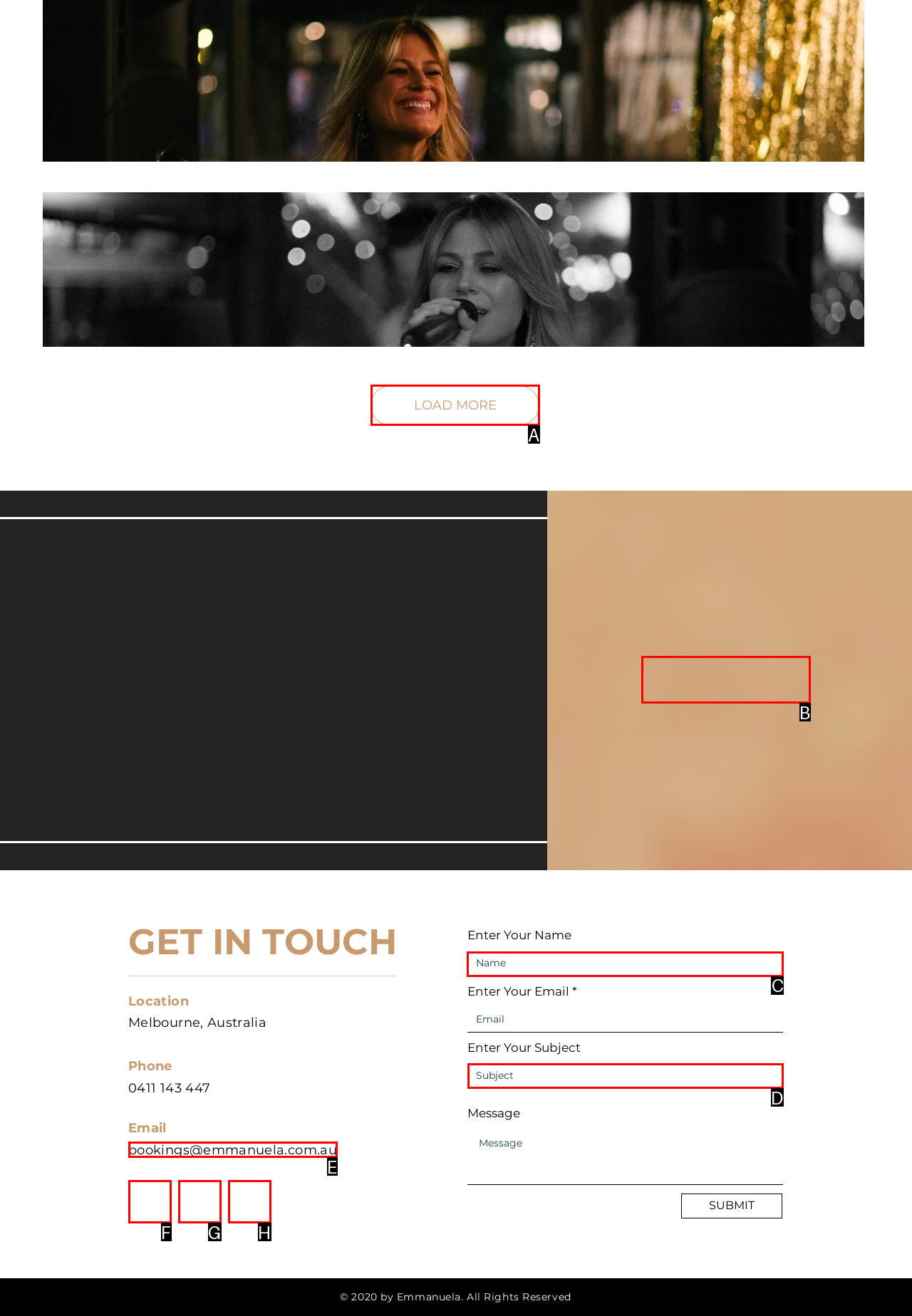Identify the correct HTML element to click for the task: Enter your name in the input field. Provide the letter of your choice.

C